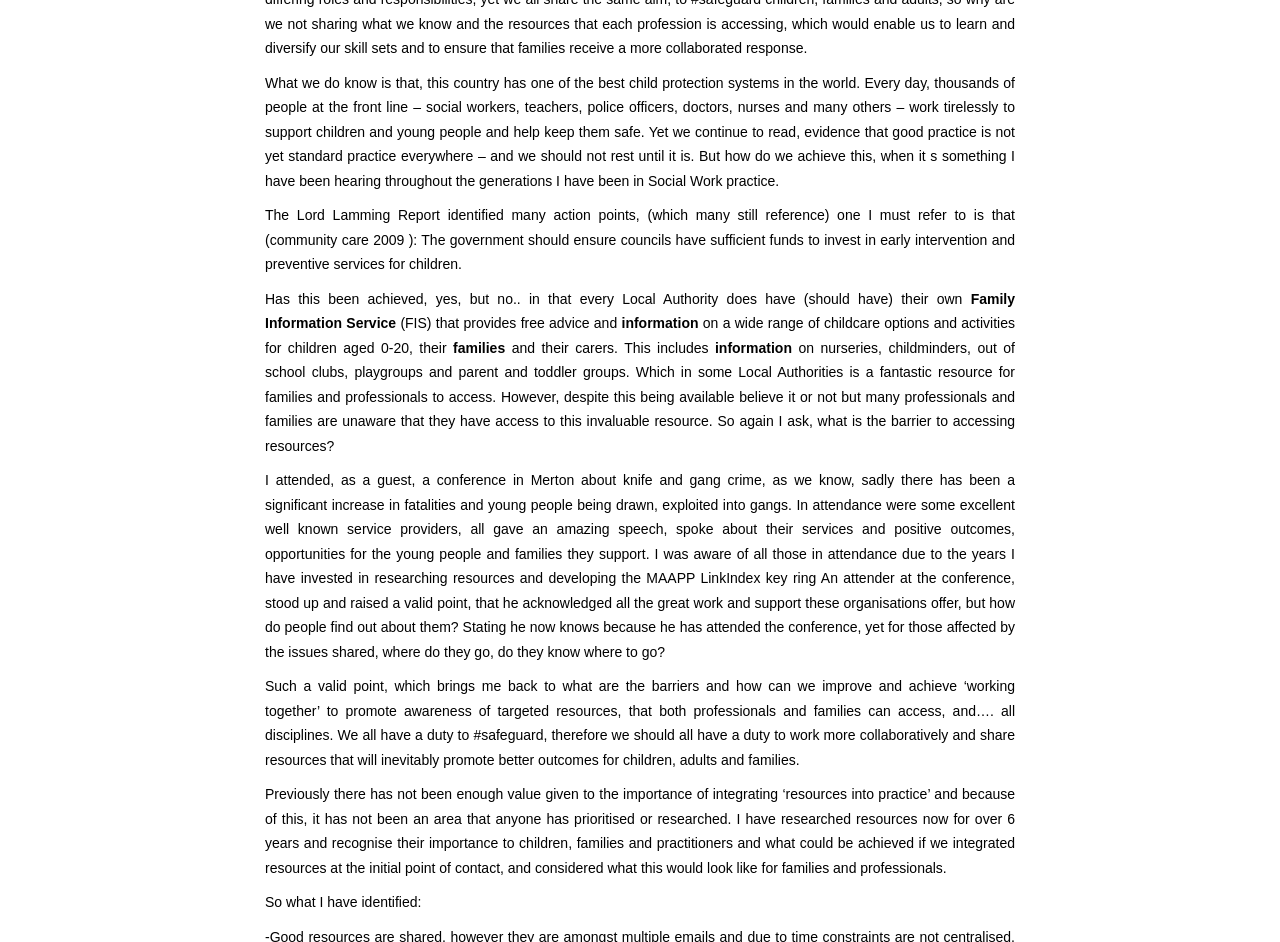What is the author's concern about resources?
Relying on the image, give a concise answer in one word or a brief phrase.

Lack of awareness and access